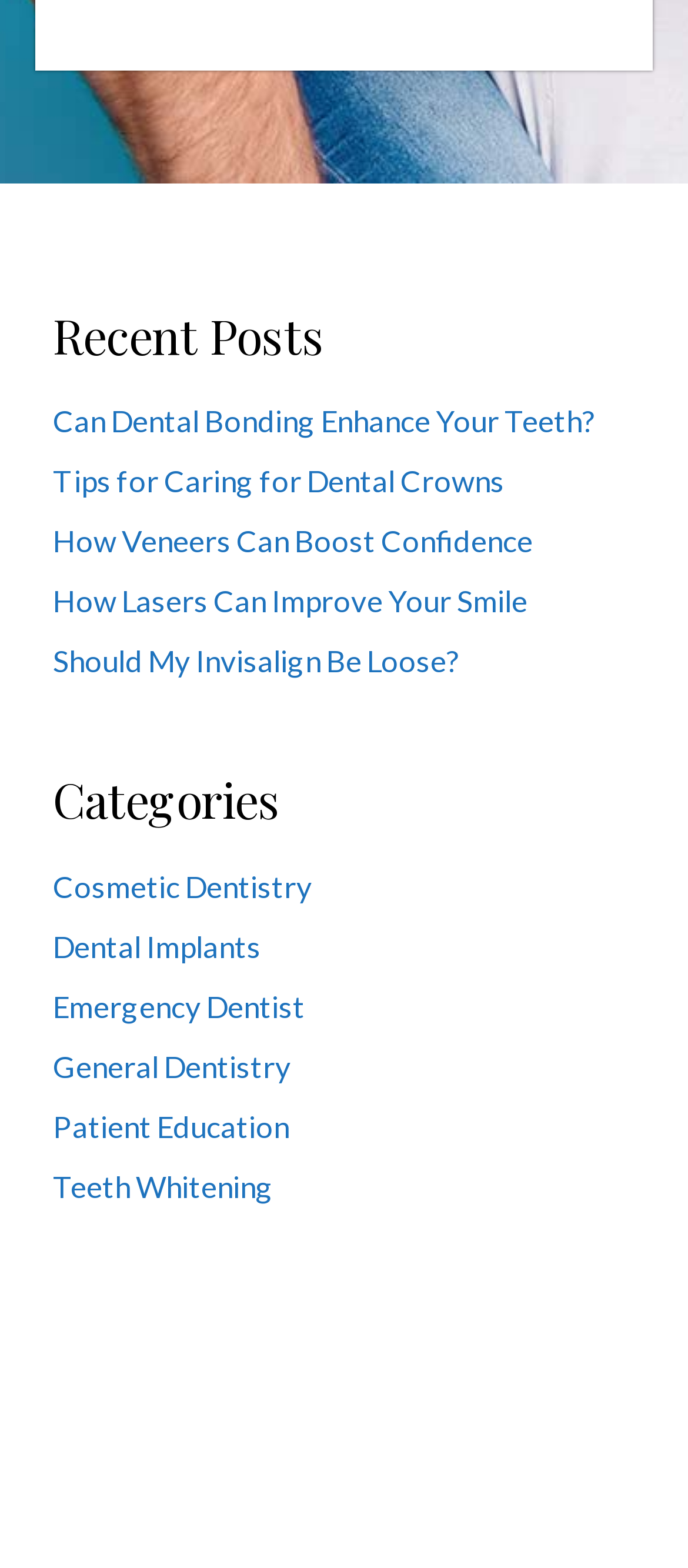Analyze the image and provide a detailed answer to the question: How many recent posts are listed?

I counted the number of links under the 'Recent Posts' heading, which are 'Can Dental Bonding Enhance Your Teeth?', 'Tips for Caring for Dental Crowns', 'How Veneers Can Boost Confidence', 'How Lasers Can Improve Your Smile', and 'Should My Invisalign Be Loose?'. There are 5 recent posts in total.